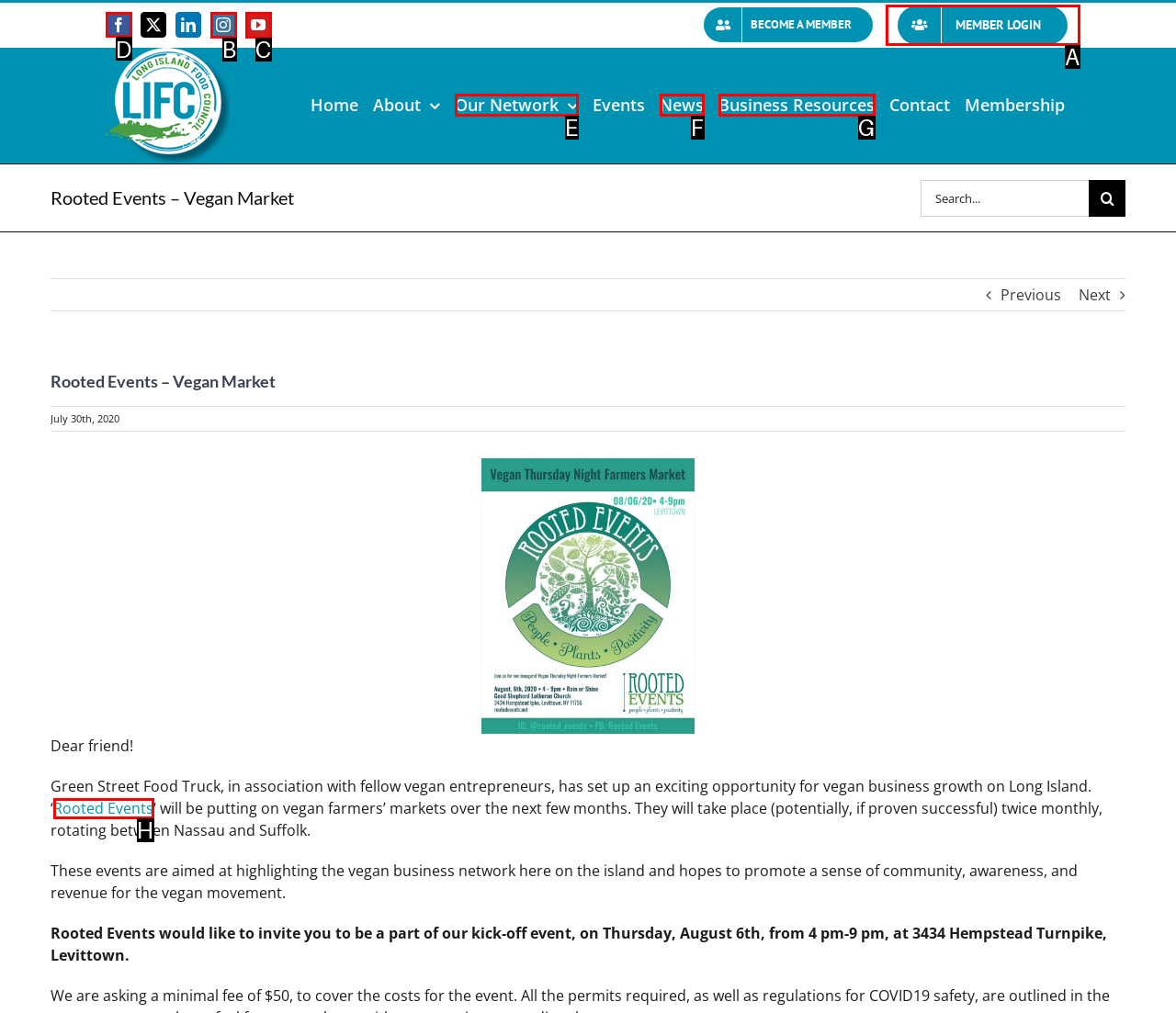Select the letter of the UI element that matches this task: Go to Facebook page
Provide the answer as the letter of the correct choice.

D